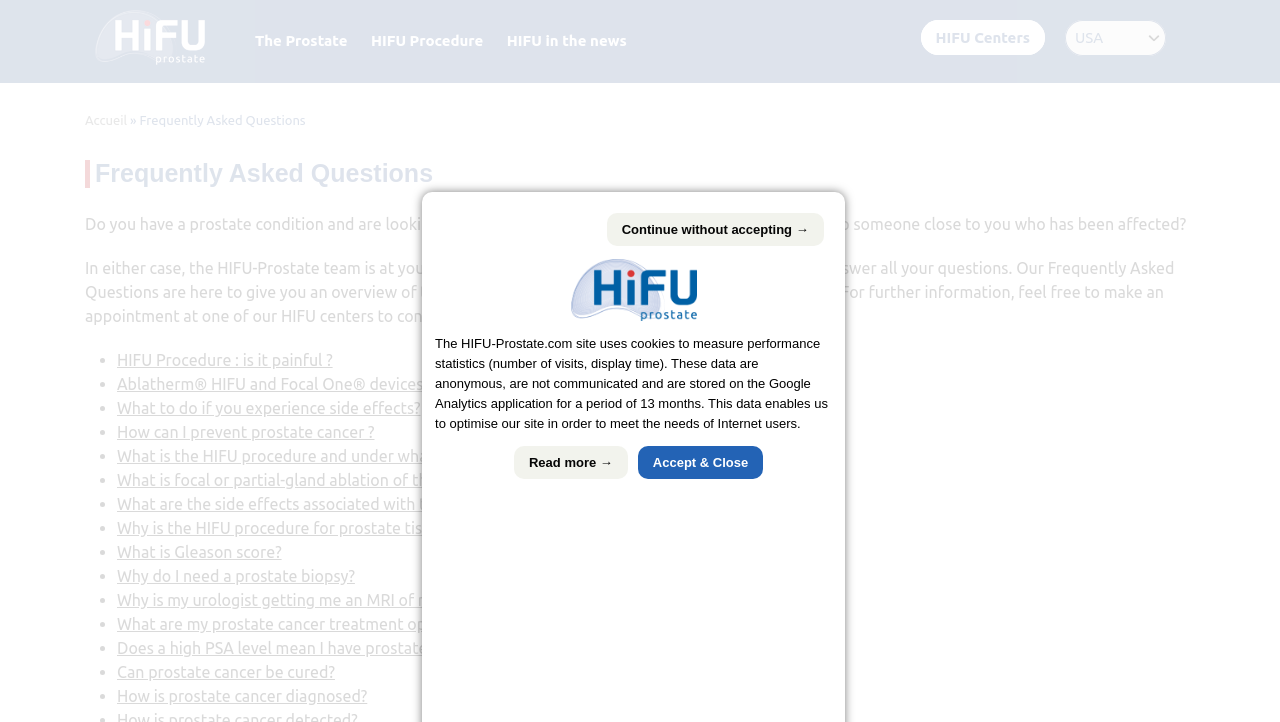Kindly determine the bounding box coordinates of the area that needs to be clicked to fulfill this instruction: "Learn about treatment of localized prostate cancer with high density focused ultrasound".

[0.074, 0.037, 0.16, 0.062]